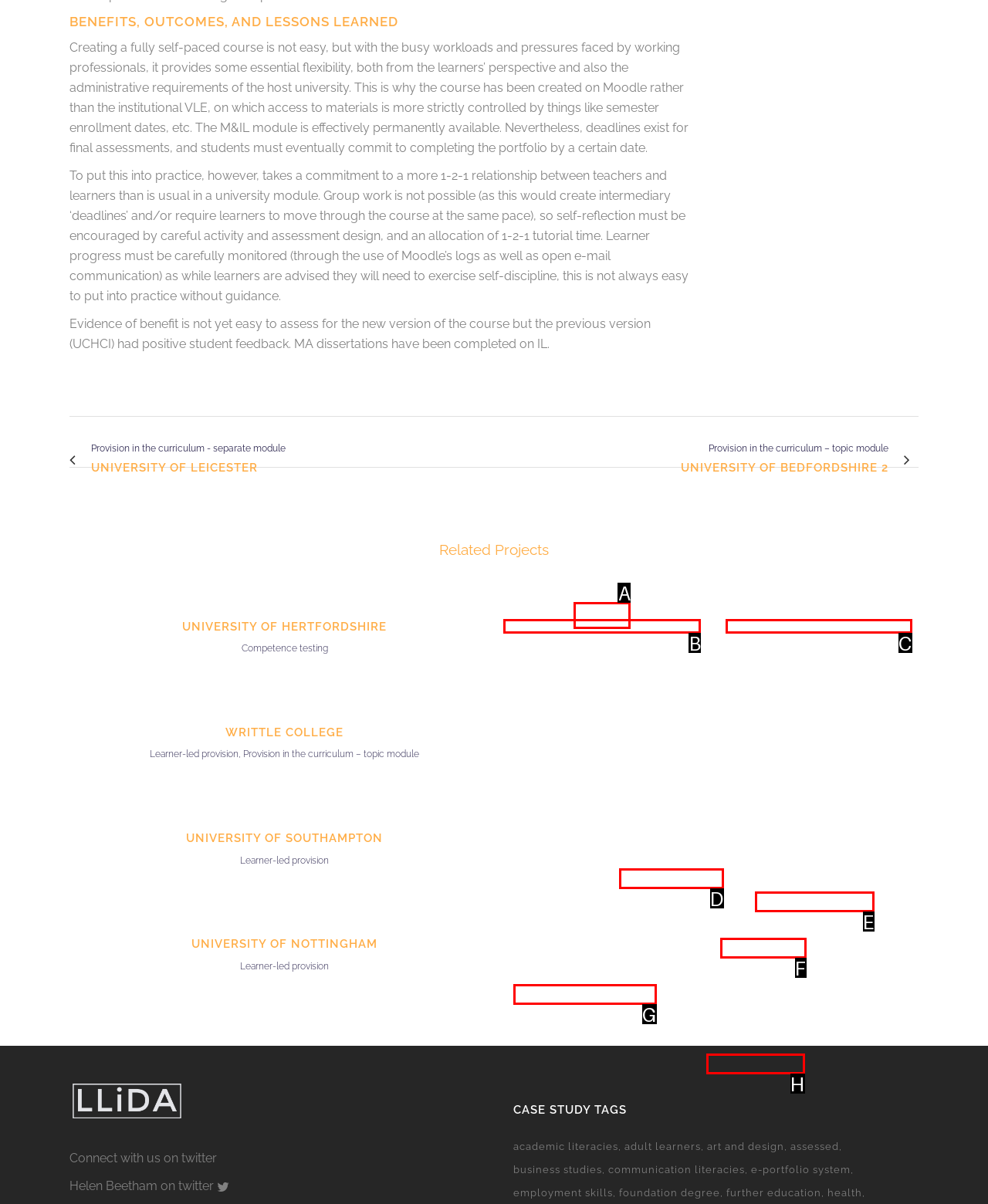Select the HTML element that matches the description: personal digital assistants. Provide the letter of the chosen option as your answer.

G